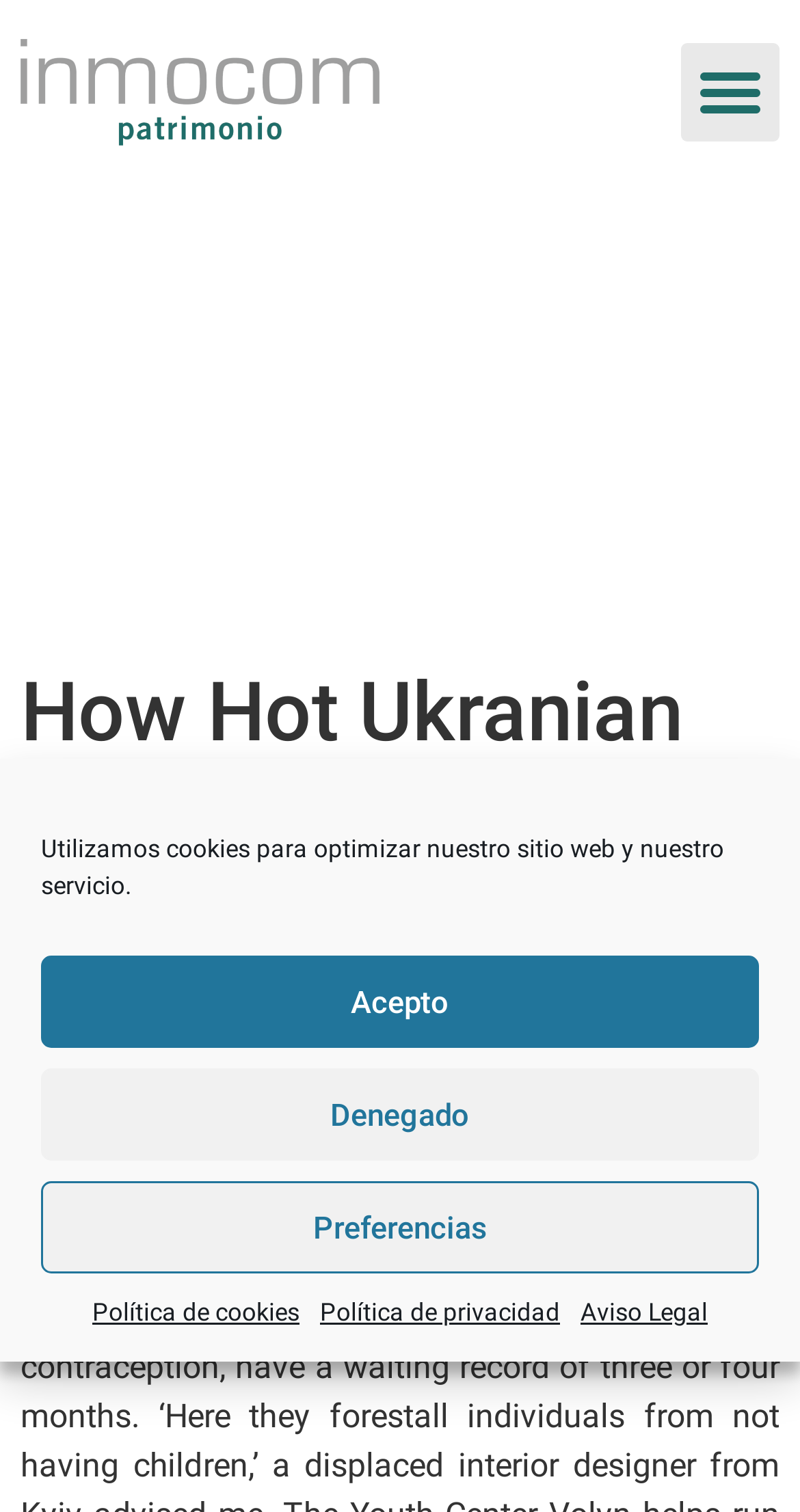What type of content is presented on this webpage?
Refer to the image and give a detailed response to the question.

Based on the structure of the webpage, it appears to be an article or a blog post, with a heading, links, and a timestamp, indicating that it is a written content.